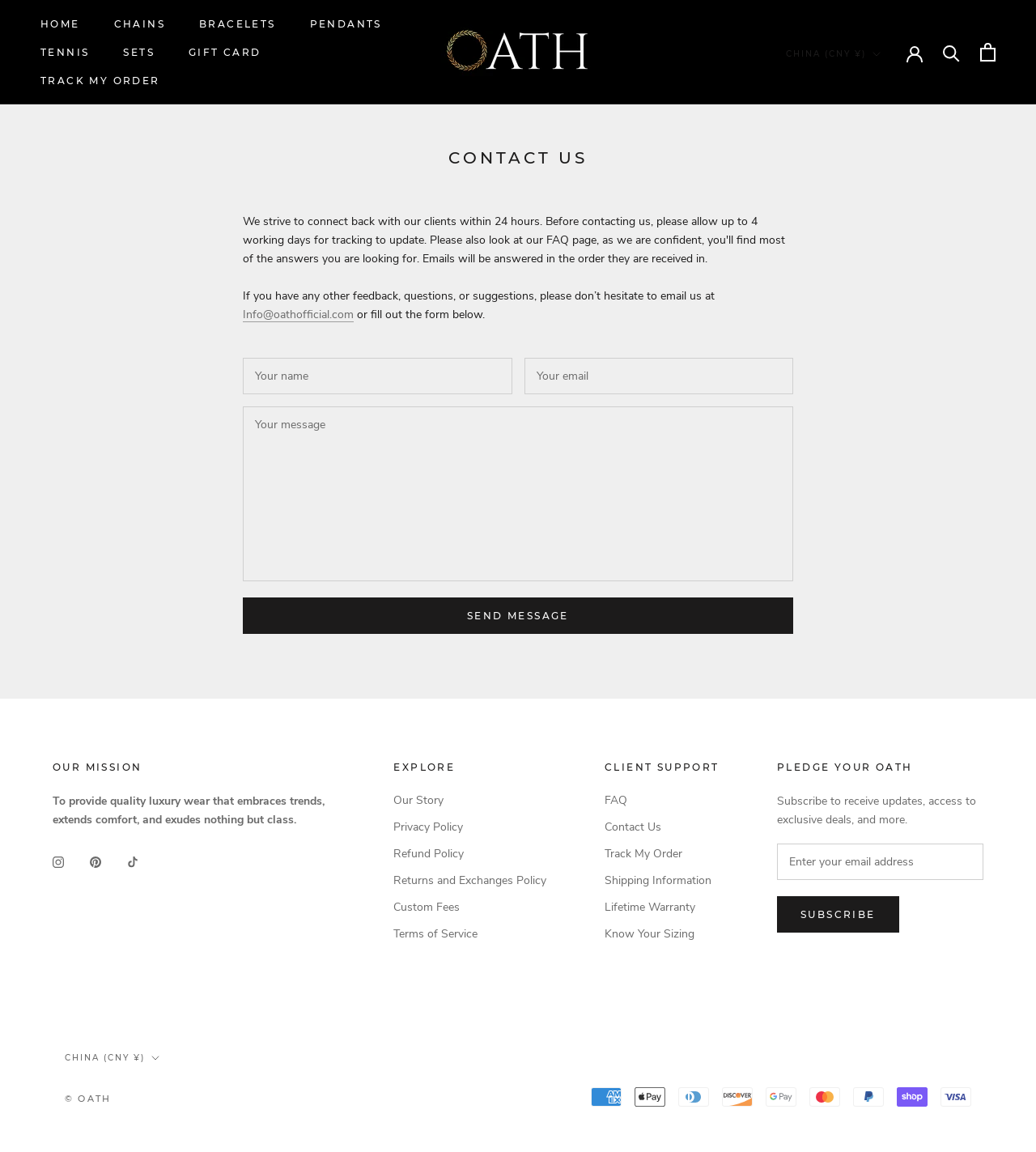Find the bounding box coordinates corresponding to the UI element with the description: "TennisTennis". The coordinates should be formatted as [left, top, right, bottom], with values as floats between 0 and 1.

[0.039, 0.04, 0.086, 0.051]